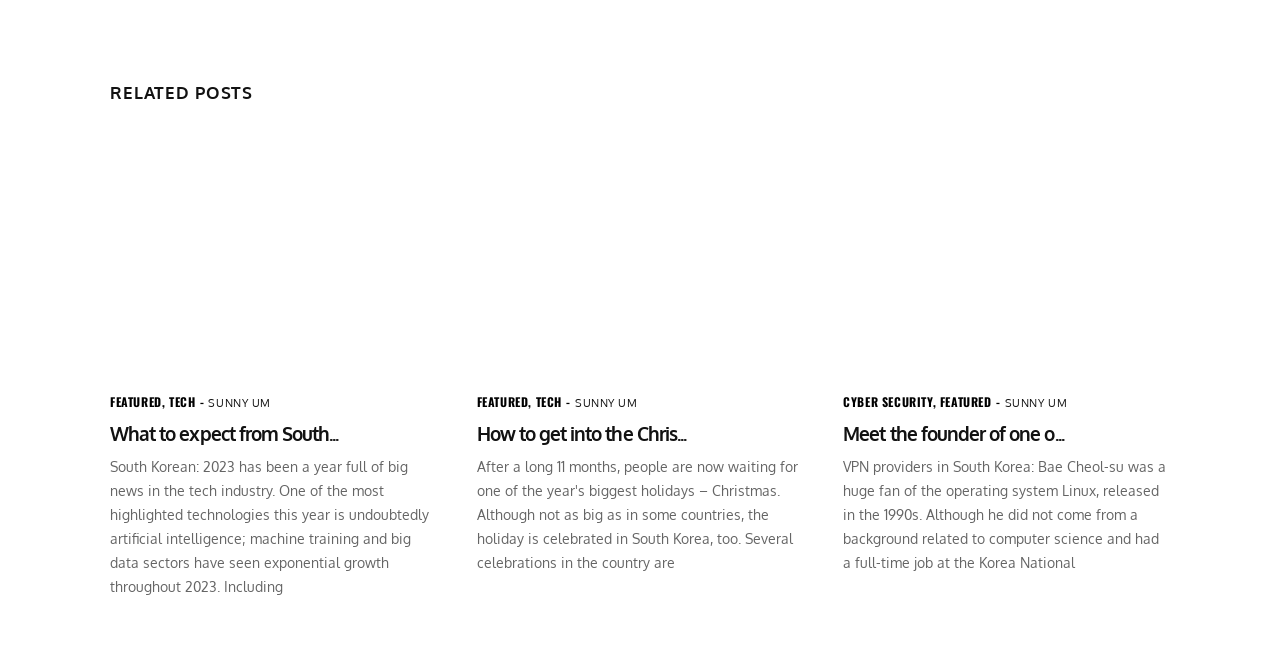Find the bounding box coordinates of the clickable region needed to perform the following instruction: "Read the article about 'What to expect from South Korean tech giants in 2024'". The coordinates should be provided as four float numbers between 0 and 1, i.e., [left, top, right, bottom].

[0.086, 0.643, 0.264, 0.68]